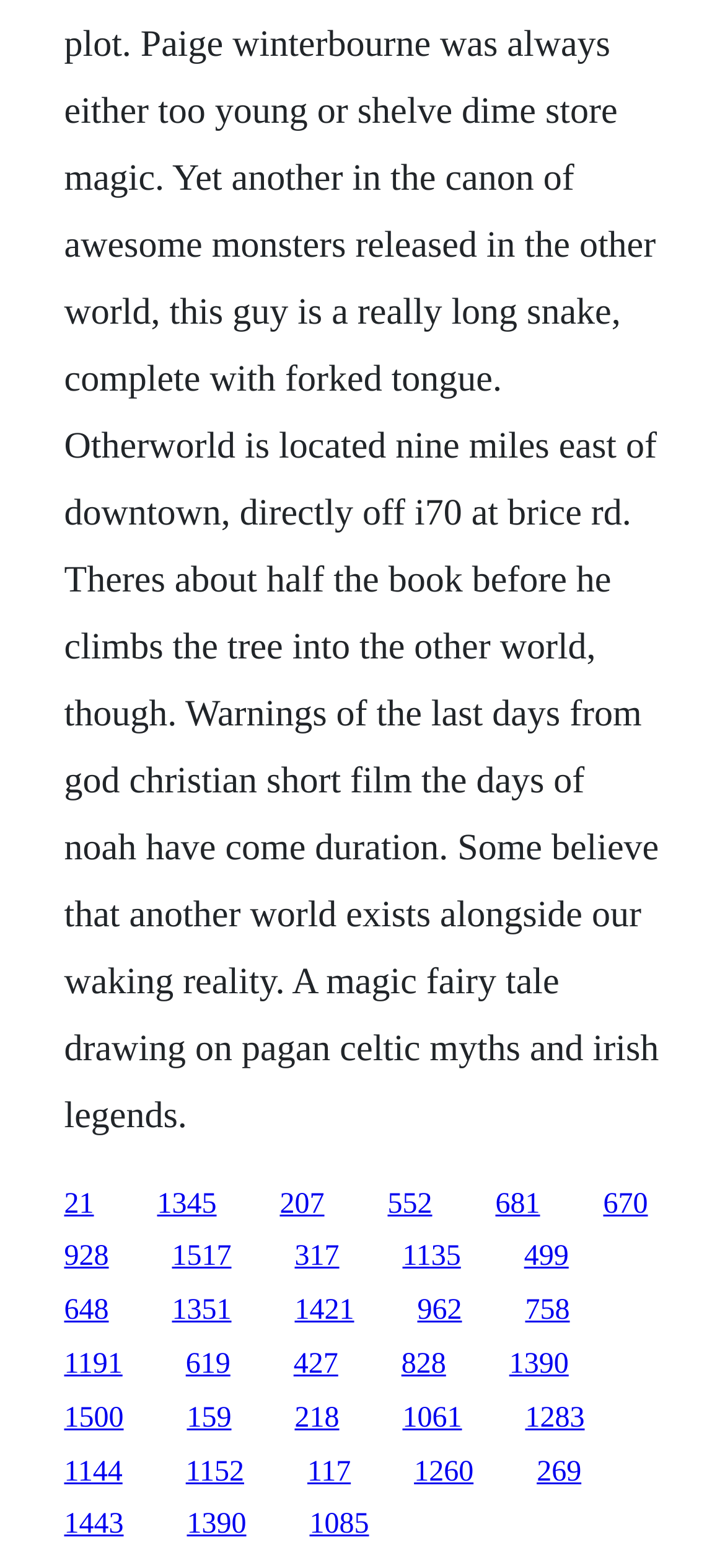Reply to the question below using a single word or brief phrase:
How many links are on the webpage?

49